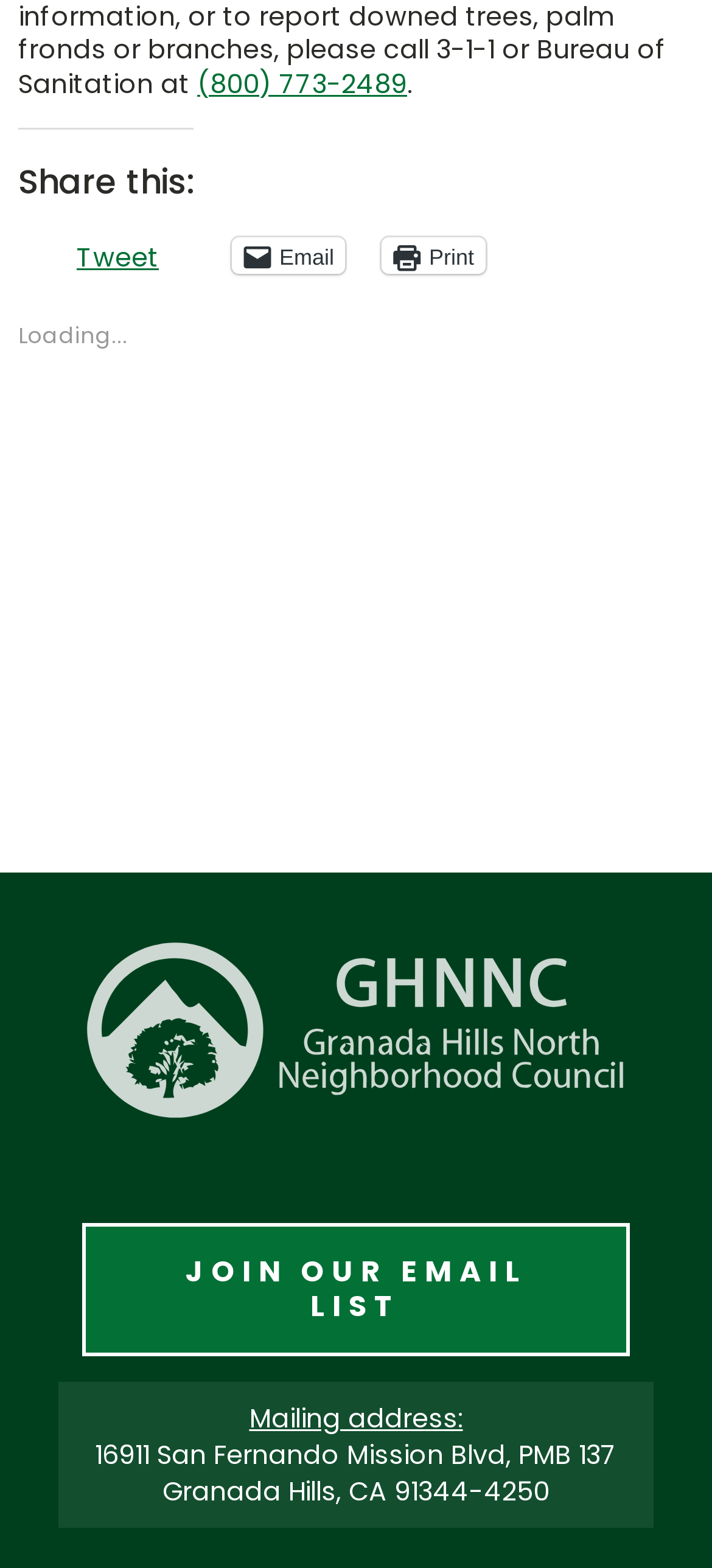Provide the bounding box coordinates of the HTML element this sentence describes: "JOIN OUR EMAIL LIST". The bounding box coordinates consist of four float numbers between 0 and 1, i.e., [left, top, right, bottom].

[0.115, 0.78, 0.885, 0.865]